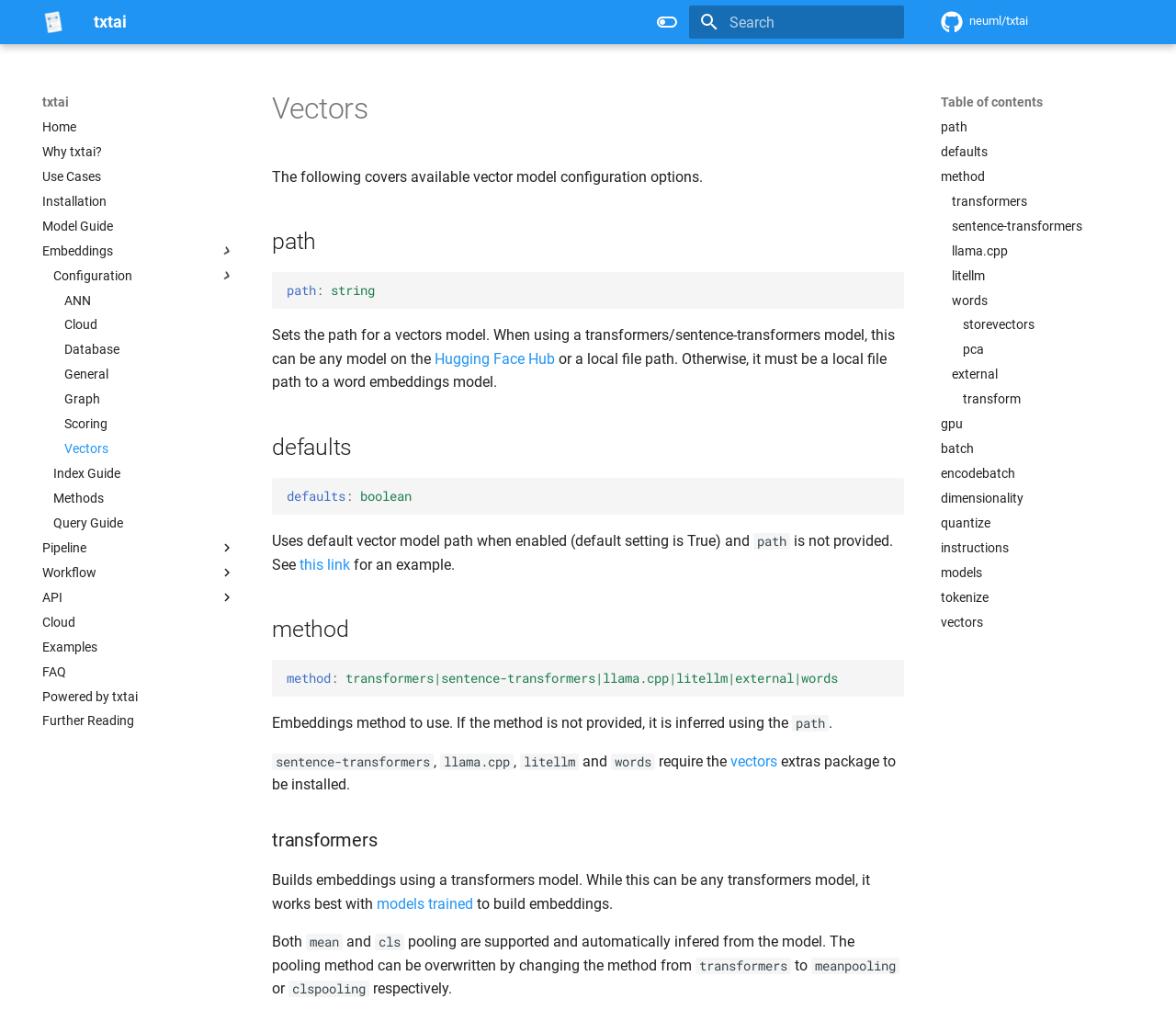Please provide a one-word or short phrase answer to the question:
What is the format of the code blocks on the webpage?

Code